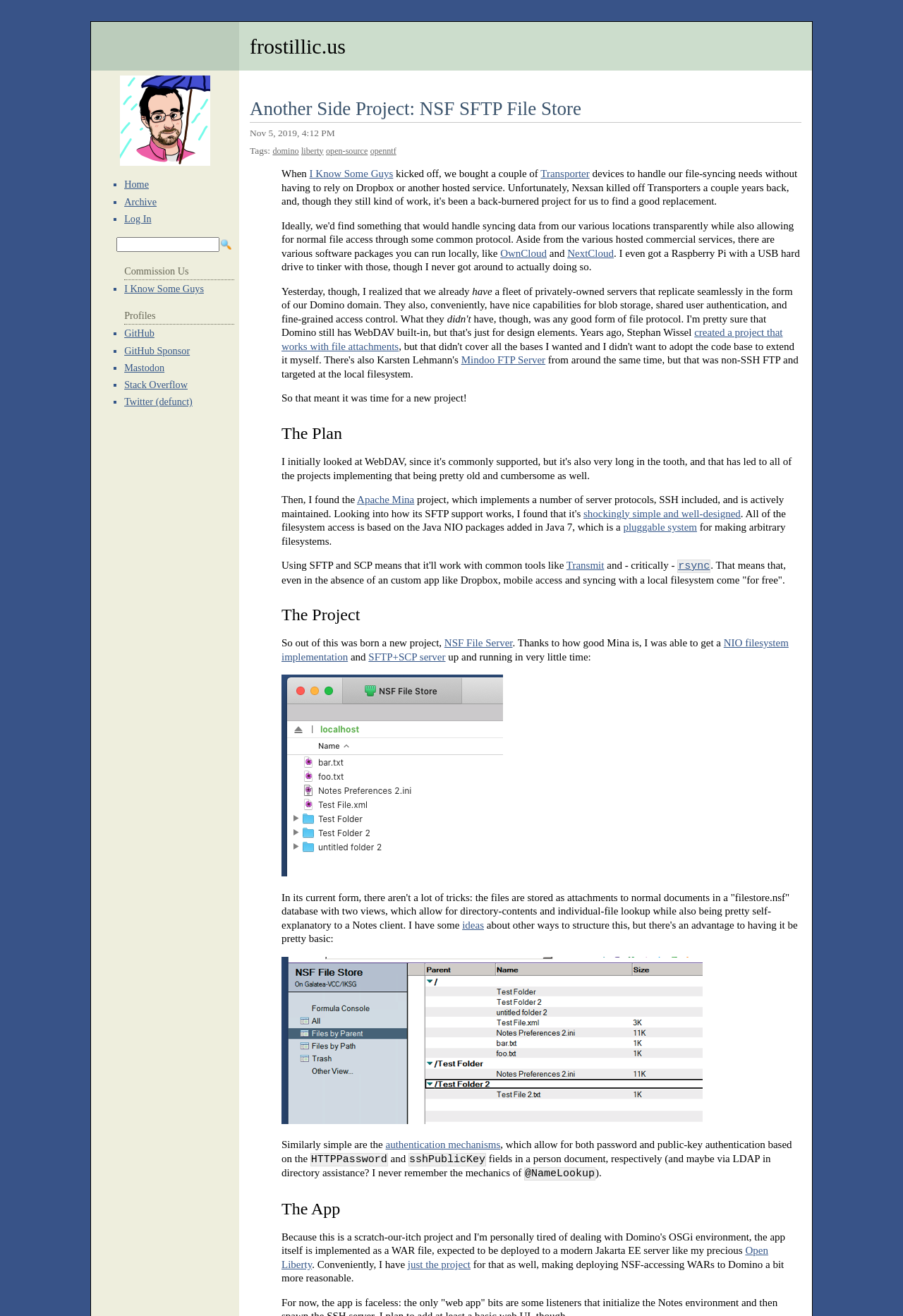What is the name of the Java package used for filesystem access?
Look at the image and provide a short answer using one word or a phrase.

Java NIO